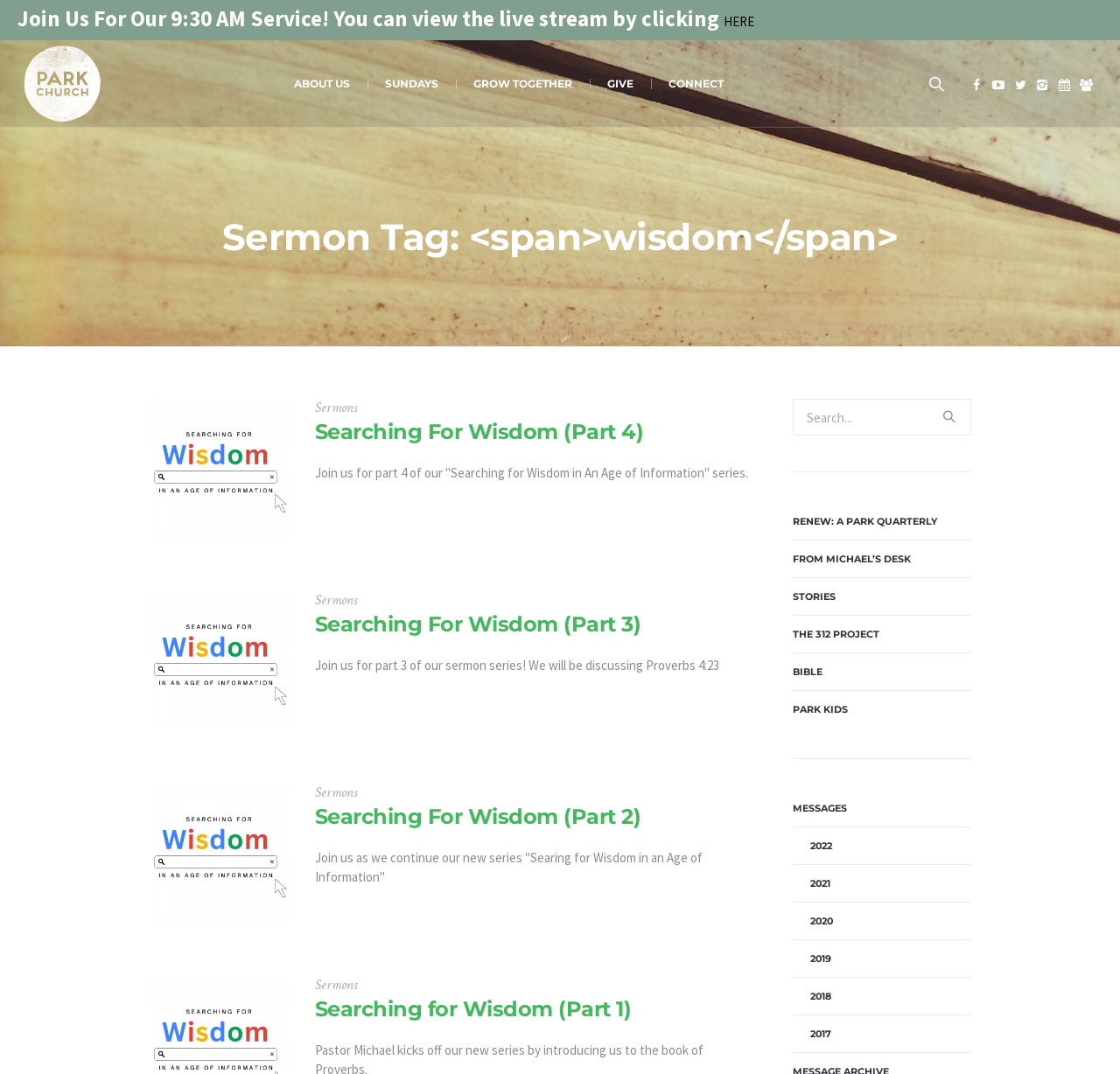Give a complete and precise description of the webpage's appearance.

The webpage is for Park Church, with a focus on wisdom. At the top, there is a call-to-action to join a 9:30 AM service, with a link to view the live stream. Below this, there is a Park Church logo image. 

To the right of the logo, there are several social media links, represented by icons. 

Below the call-to-action, there is a navigation menu with links to "ABOUT US", "SUNDAYS", "GROW TOGETHER", "GIVE", and "CONNECT". 

The main content of the page is a series of sermon articles, each with a heading, a figure, and a brief description. The sermons are titled "Searching For Wisdom" and are divided into four parts. Each part has a link to view the sermon, accompanied by an image. The sermons are listed in reverse chronological order, with the most recent one at the top.

To the right of the sermon articles, there is a search bar with a search button. Below the search bar, there are links to various resources, including "RENEW: A PARK QUARTERLY", "FROM MICHAEL’S DESK", "STORIES", "THE 312 PROJECT", "BIBLE", "PARK KIDS", "MESSAGES", and archives of sermons from previous years.